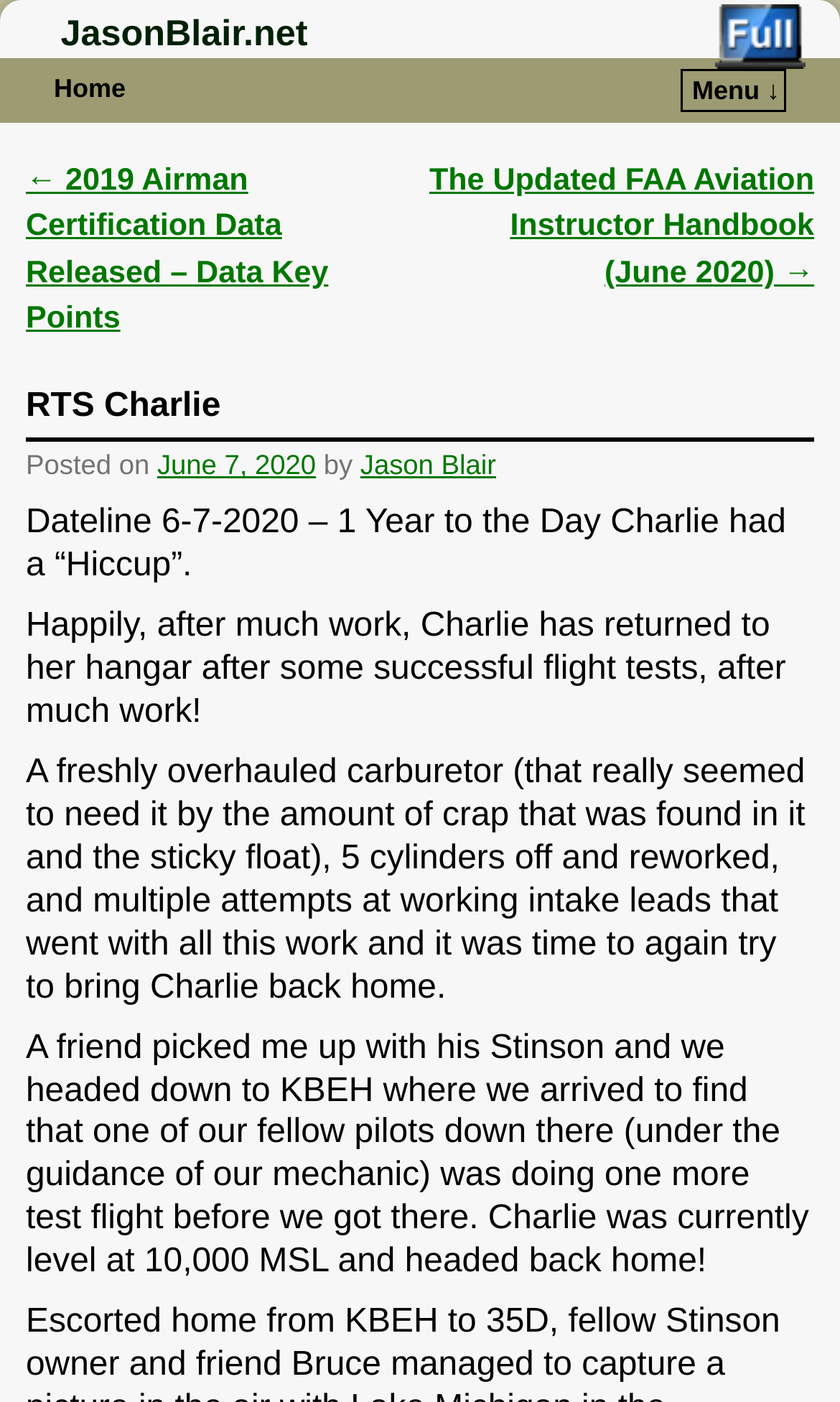Please identify the bounding box coordinates of the area that needs to be clicked to fulfill the following instruction: "go to homepage."

[0.064, 0.052, 0.15, 0.074]